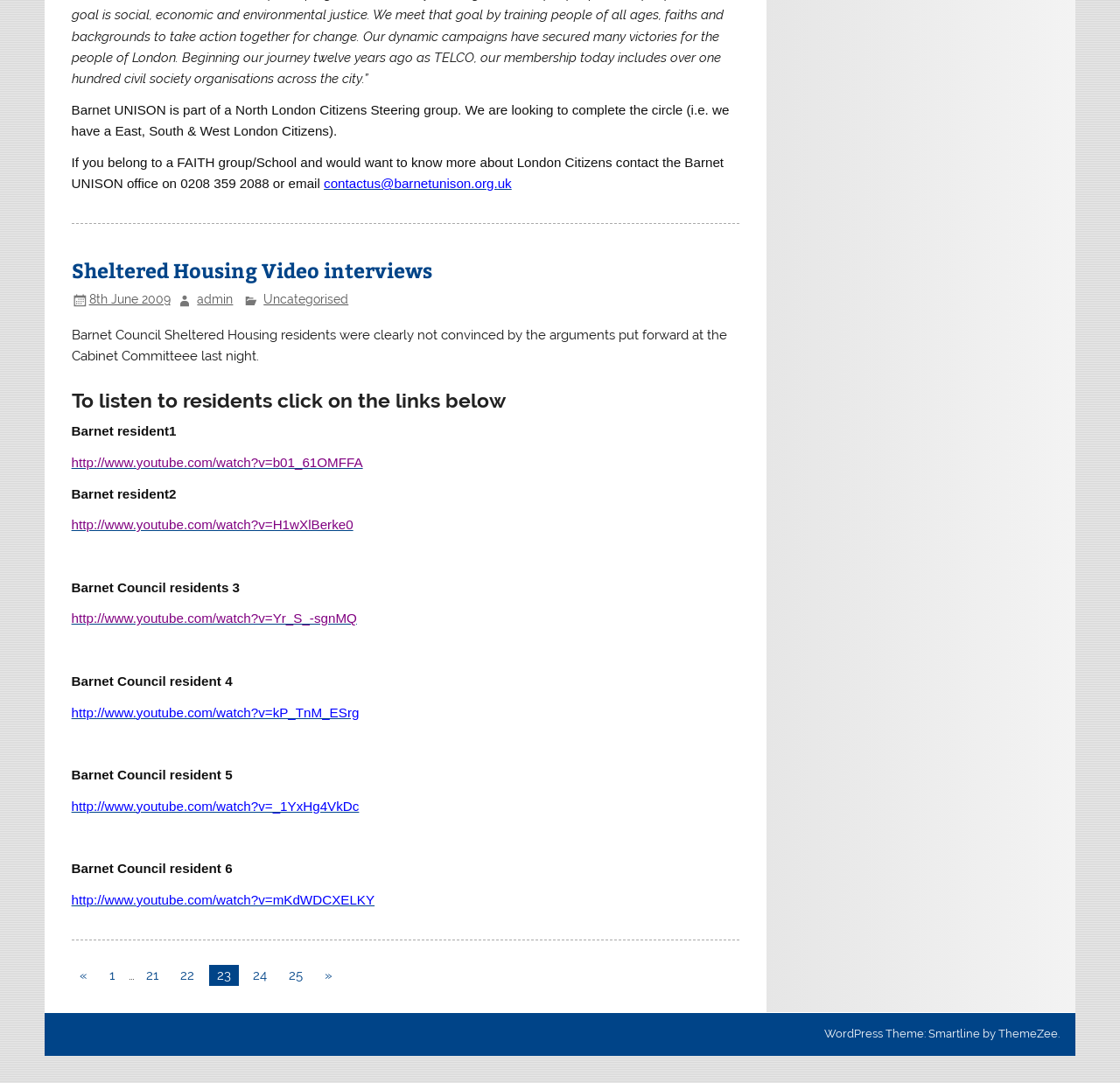Given the following UI element description: "8th June 2009", find the bounding box coordinates in the webpage screenshot.

[0.079, 0.27, 0.152, 0.283]